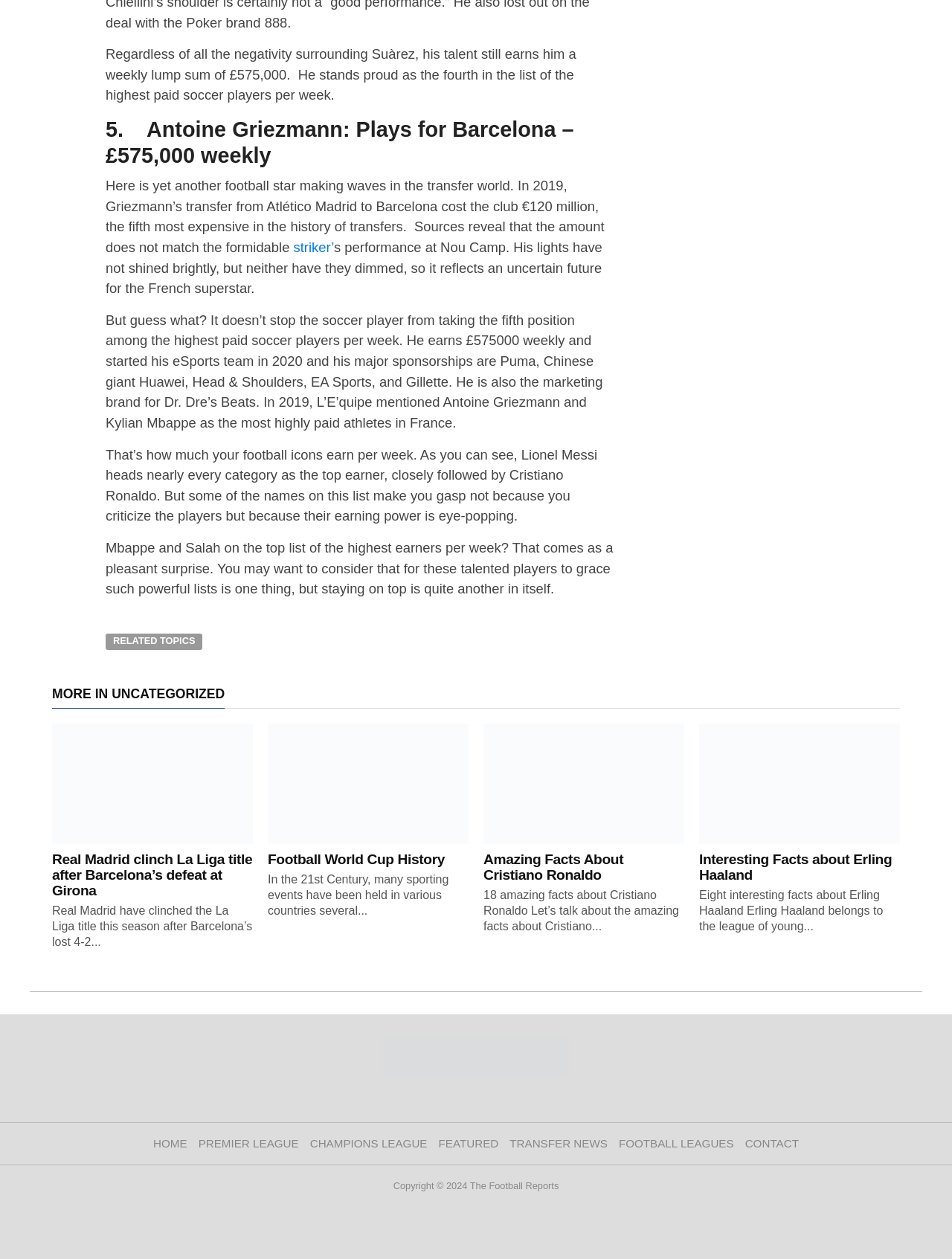Give a one-word or phrase response to the following question: What is the topic of the article below the heading '5. Antoine Griezmann: Plays for Barcelona – £575,000 weekly'?

Antoine Griezmann's transfer and salary